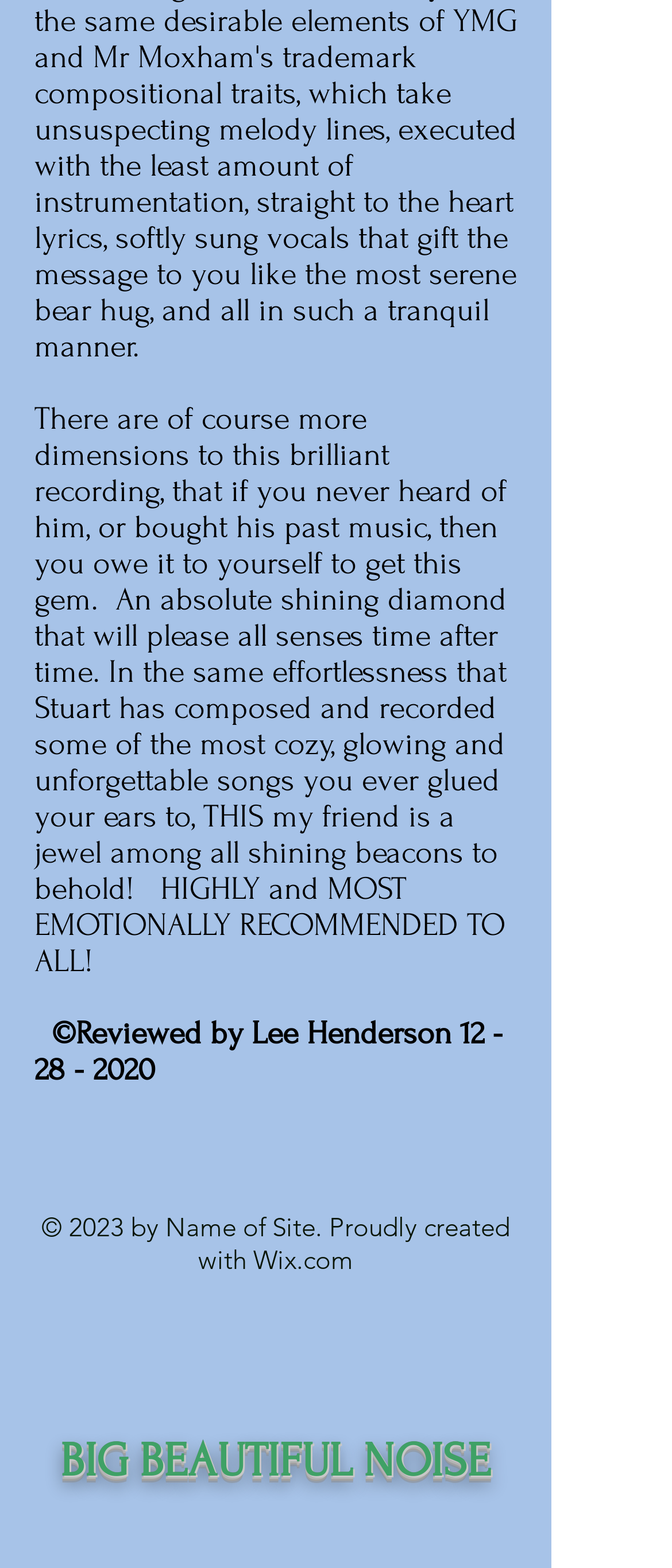Identify the coordinates of the bounding box for the element described below: "12 - 28 - 2020". Return the coordinates as four float numbers between 0 and 1: [left, top, right, bottom].

[0.051, 0.648, 0.749, 0.694]